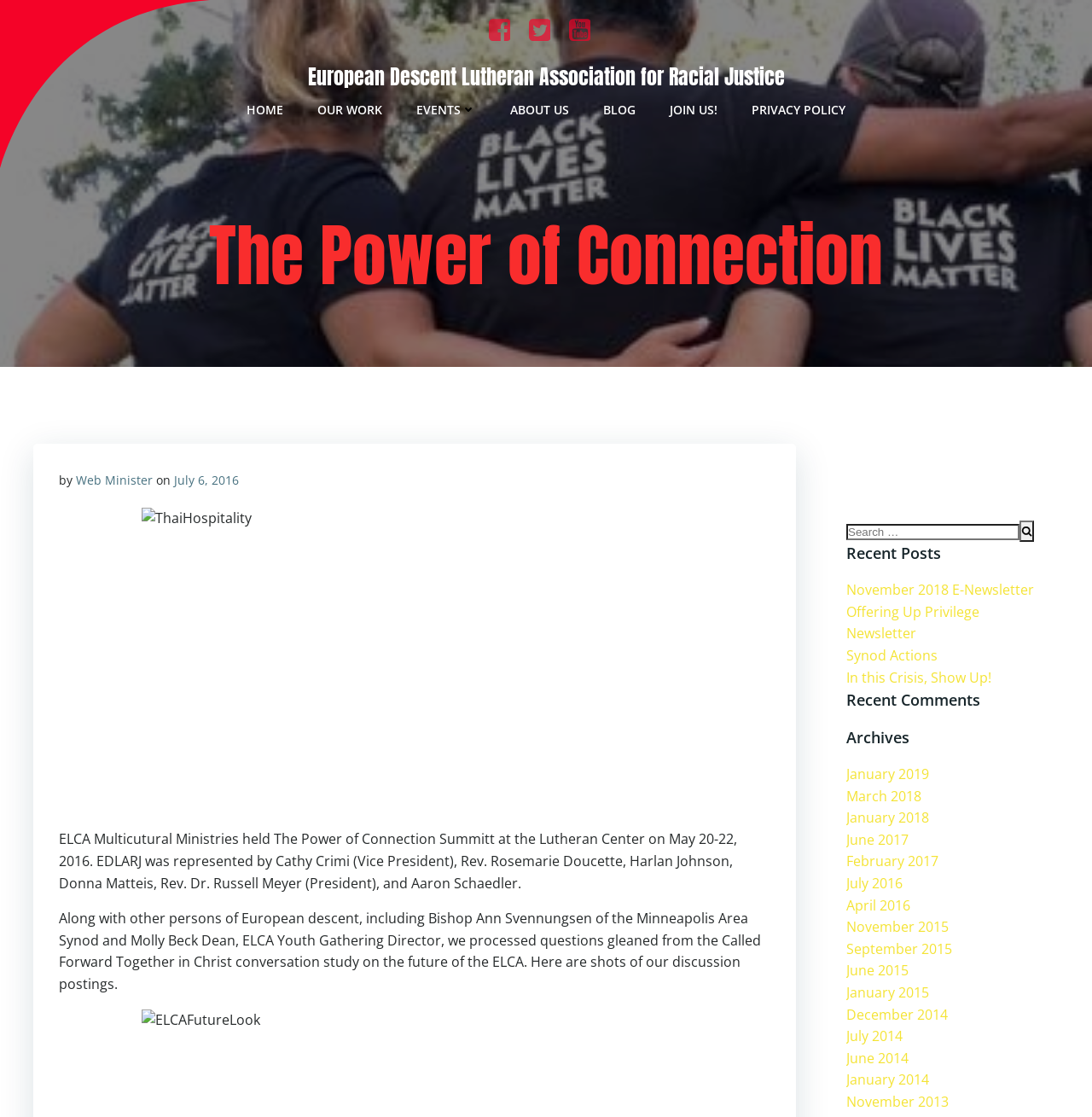Identify the bounding box coordinates for the element that needs to be clicked to fulfill this instruction: "View the ABOUT US page". Provide the coordinates in the format of four float numbers between 0 and 1: [left, top, right, bottom].

[0.467, 0.09, 0.521, 0.106]